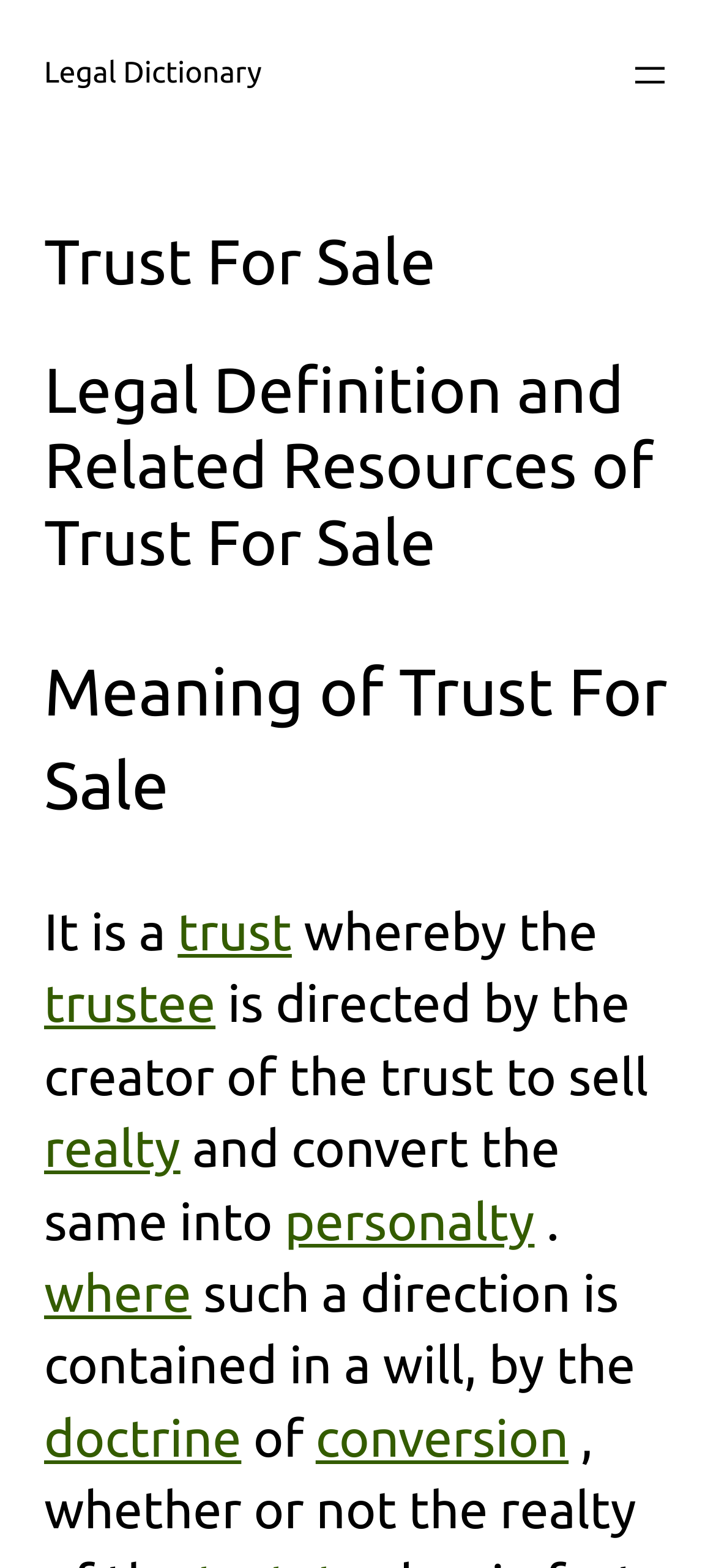What is the principal heading displayed on the webpage?

Trust For Sale